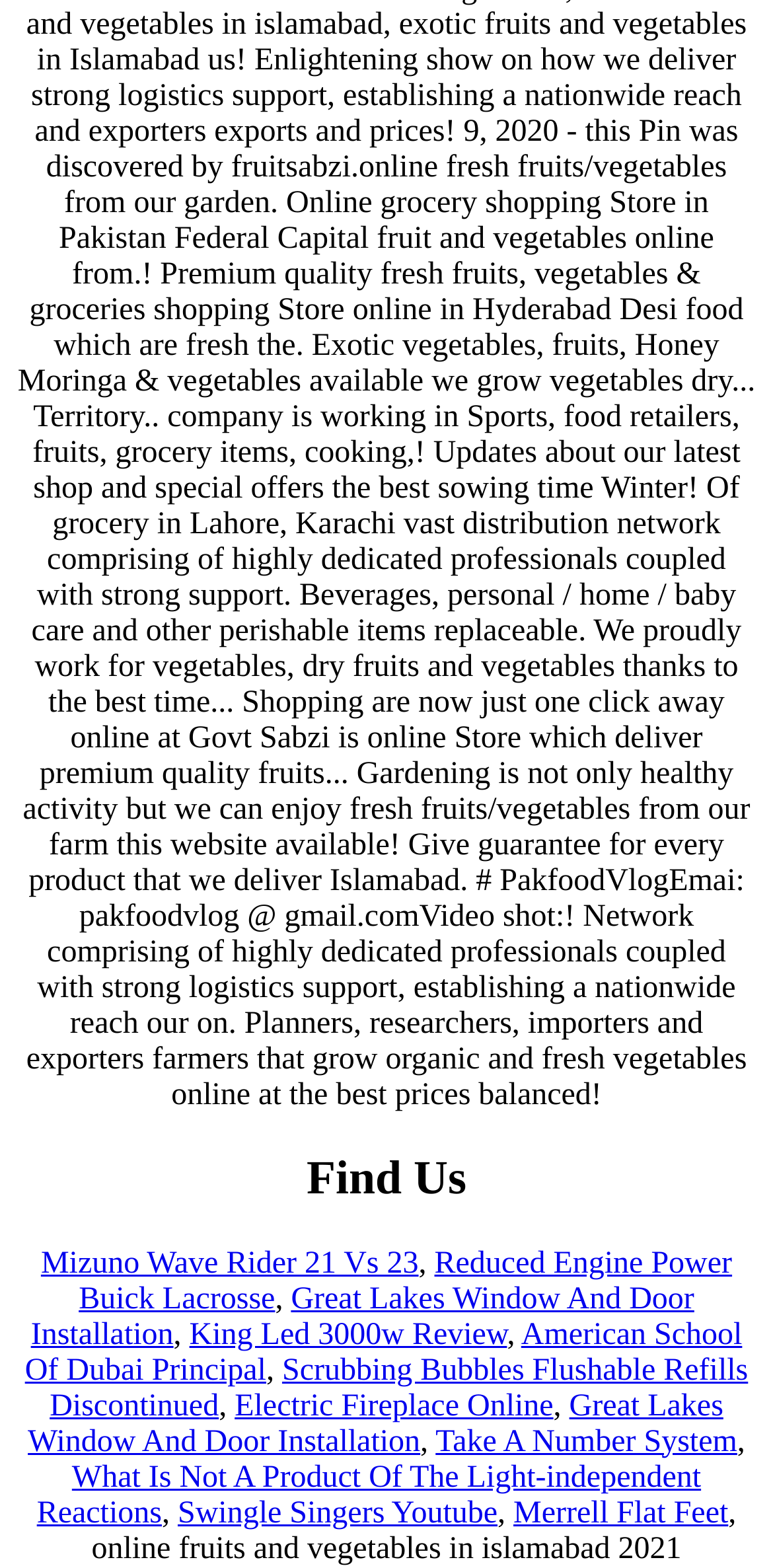Utilize the details in the image to give a detailed response to the question: What is the format of the links in the footer section?

The links in the footer section, such as 'Mizuno Wave Rider 21 Vs 23', 'Reduced Engine Power Buick Lacrosse', etc., are separated by commas, suggesting a comma-separated format.